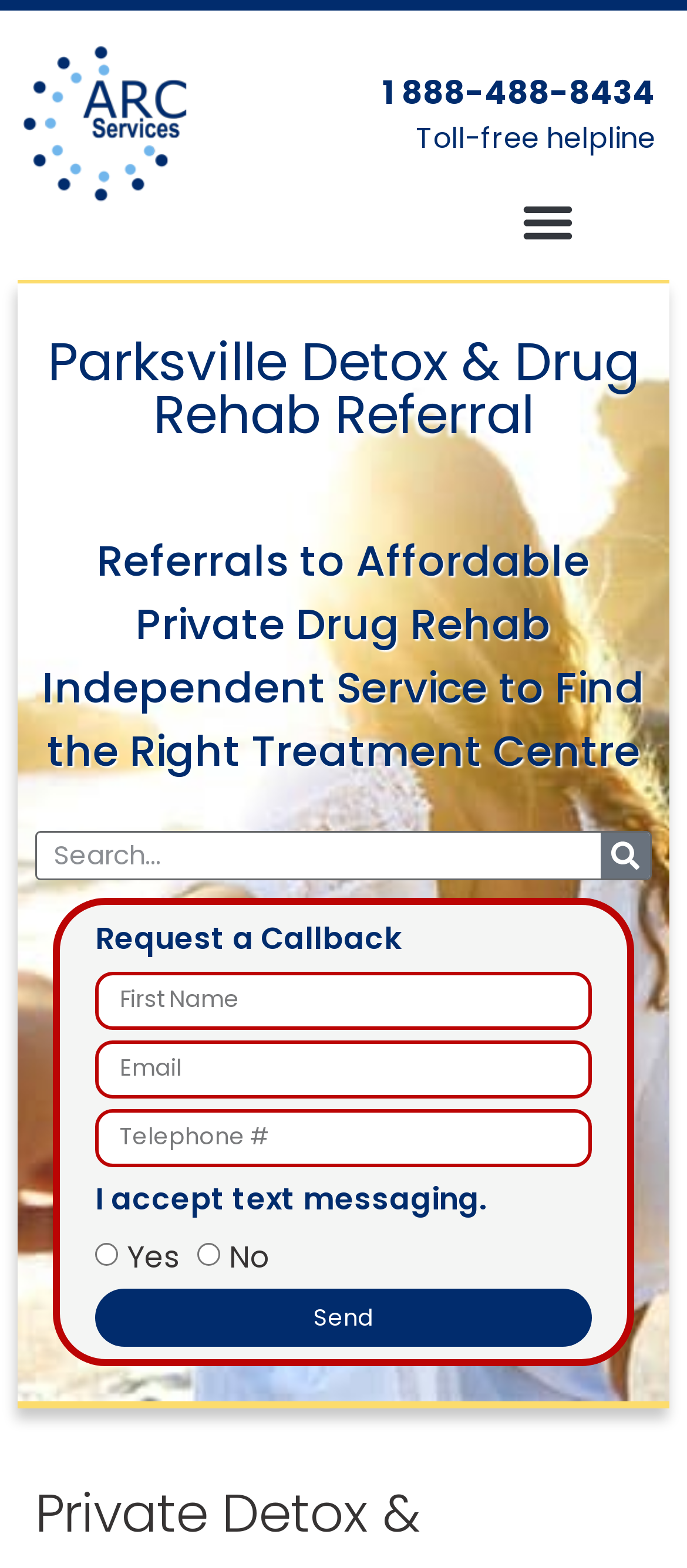Give a short answer to this question using one word or a phrase:
How many text boxes are there in the request callback form?

3